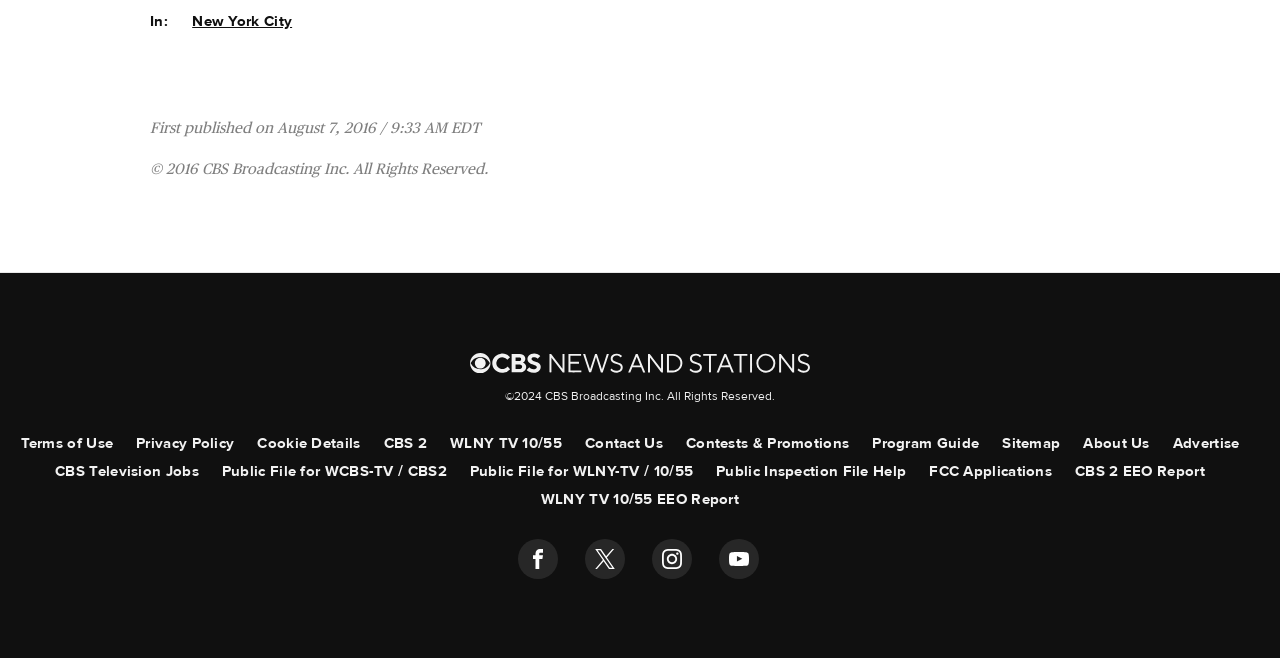From the image, can you give a detailed response to the question below:
What is the year of copyright mentioned at the top?

I found a static text element with the text '©2024 CBS Broadcasting Inc. All Rights Reserved.' which indicates that the year of copyright mentioned at the top is 2024.